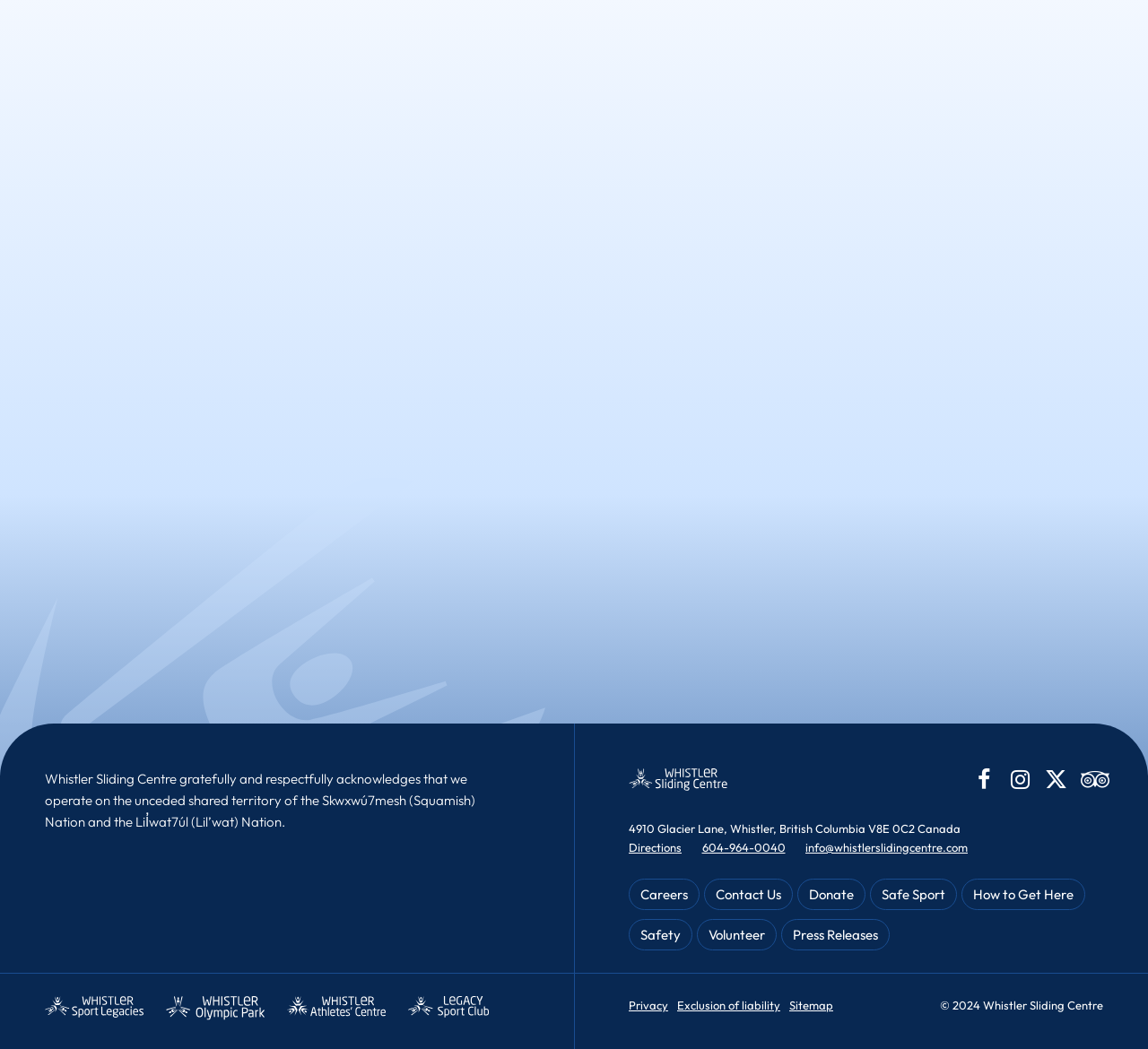Please indicate the bounding box coordinates of the element's region to be clicked to achieve the instruction: "Visit Whistler Sliding Centre's Facebook page". Provide the coordinates as four float numbers between 0 and 1, i.e., [left, top, right, bottom].

[0.848, 0.732, 0.867, 0.754]